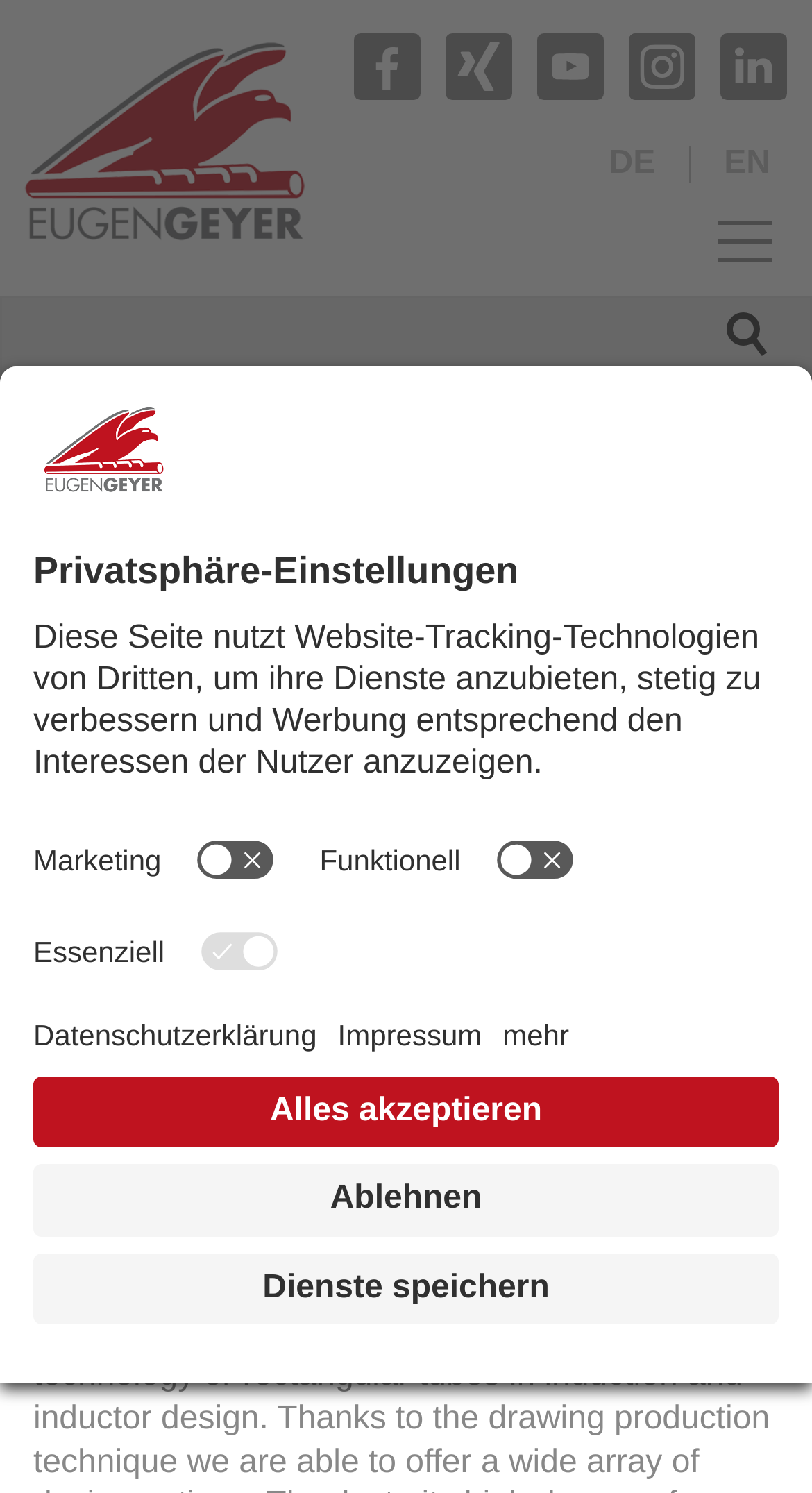Bounding box coordinates are specified in the format (top-left x, top-left y, bottom-right x, bottom-right y). All values are floating point numbers bounded between 0 and 1. Please provide the bounding box coordinate of the region this sentence describes: parent_node: HOME title="to start page"

[0.0, 0.017, 0.407, 0.173]